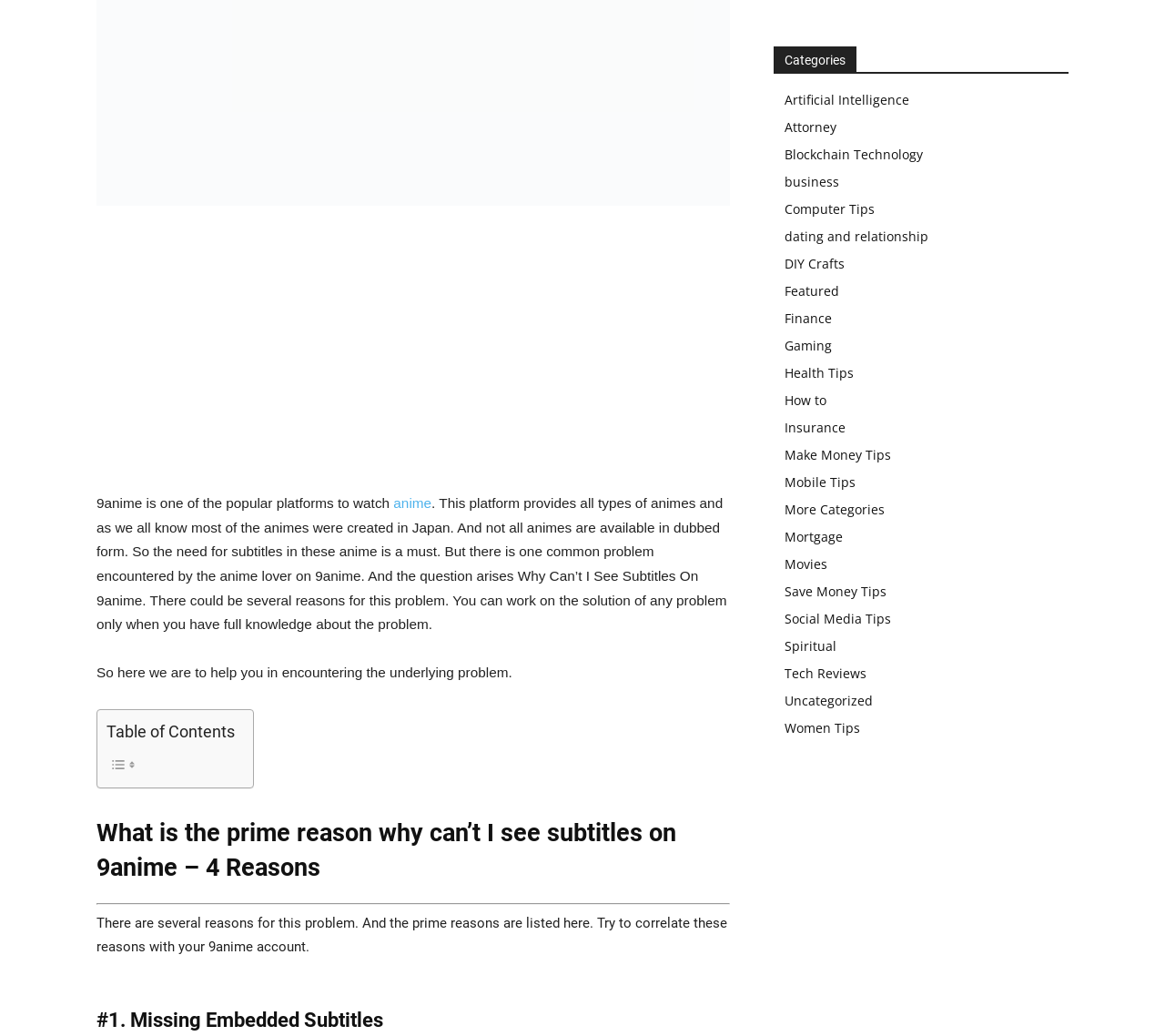Please specify the bounding box coordinates in the format (top-left x, top-left y, bottom-right x, bottom-right y), with all values as floating point numbers between 0 and 1. Identify the bounding box of the UI element described by: Attorney

[0.673, 0.114, 0.718, 0.131]